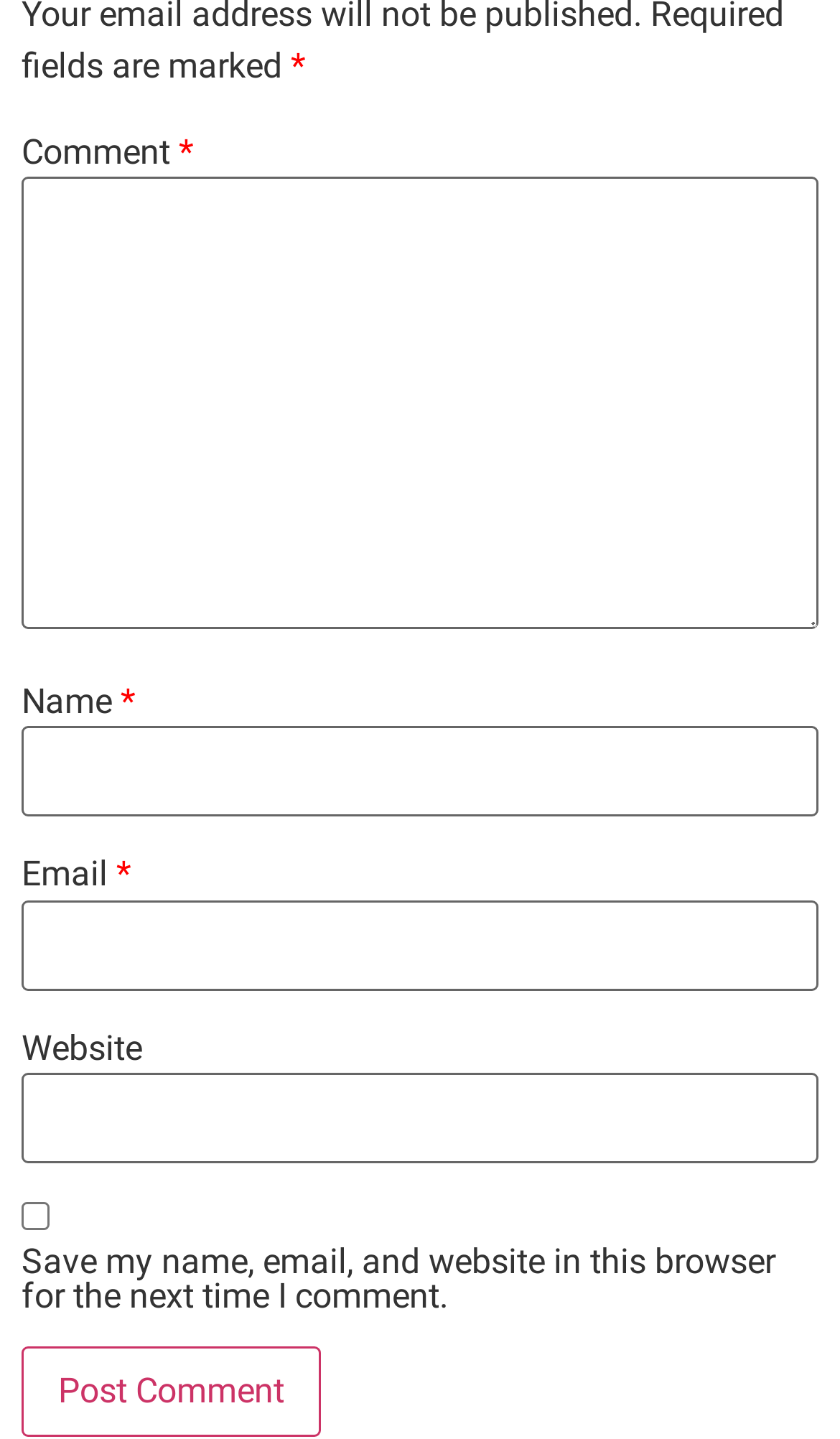Please answer the following question using a single word or phrase: 
How many required fields are there?

3